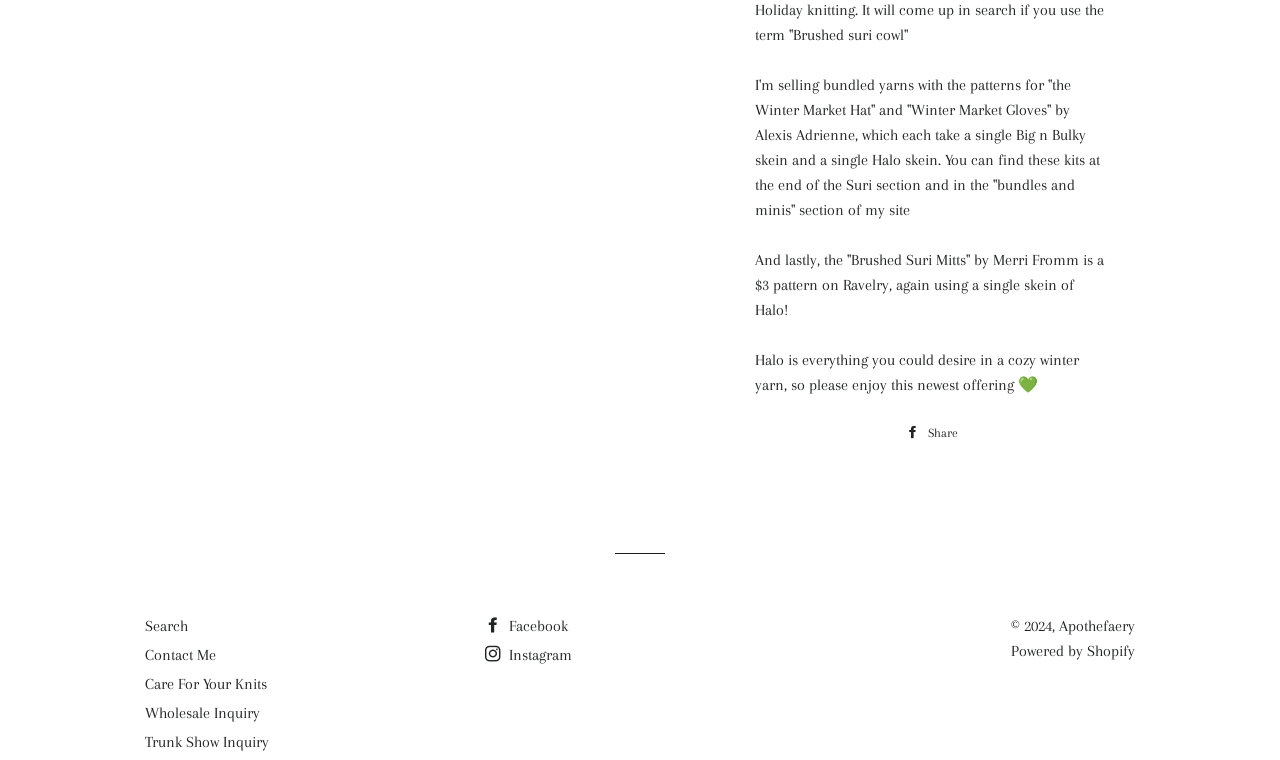Analyze the image and give a detailed response to the question:
What is the name of the website's owner?

The name of the website's owner is Apothefaery, which is mentioned in the link with ID 153, located at the bottom of the webpage, next to the copyright information.